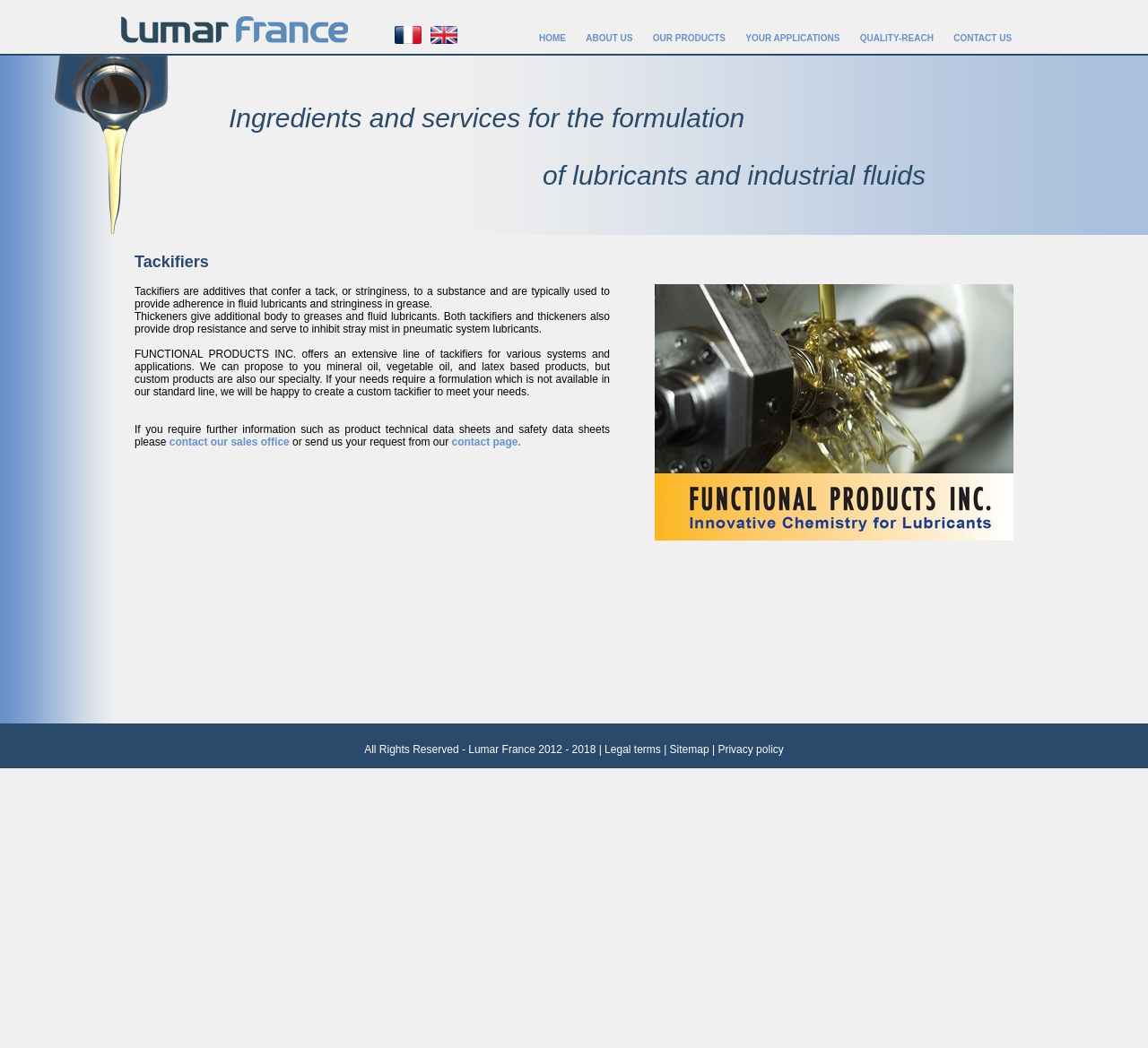Identify the bounding box coordinates for the UI element that matches this description: "HOME".

[0.462, 0.027, 0.501, 0.051]